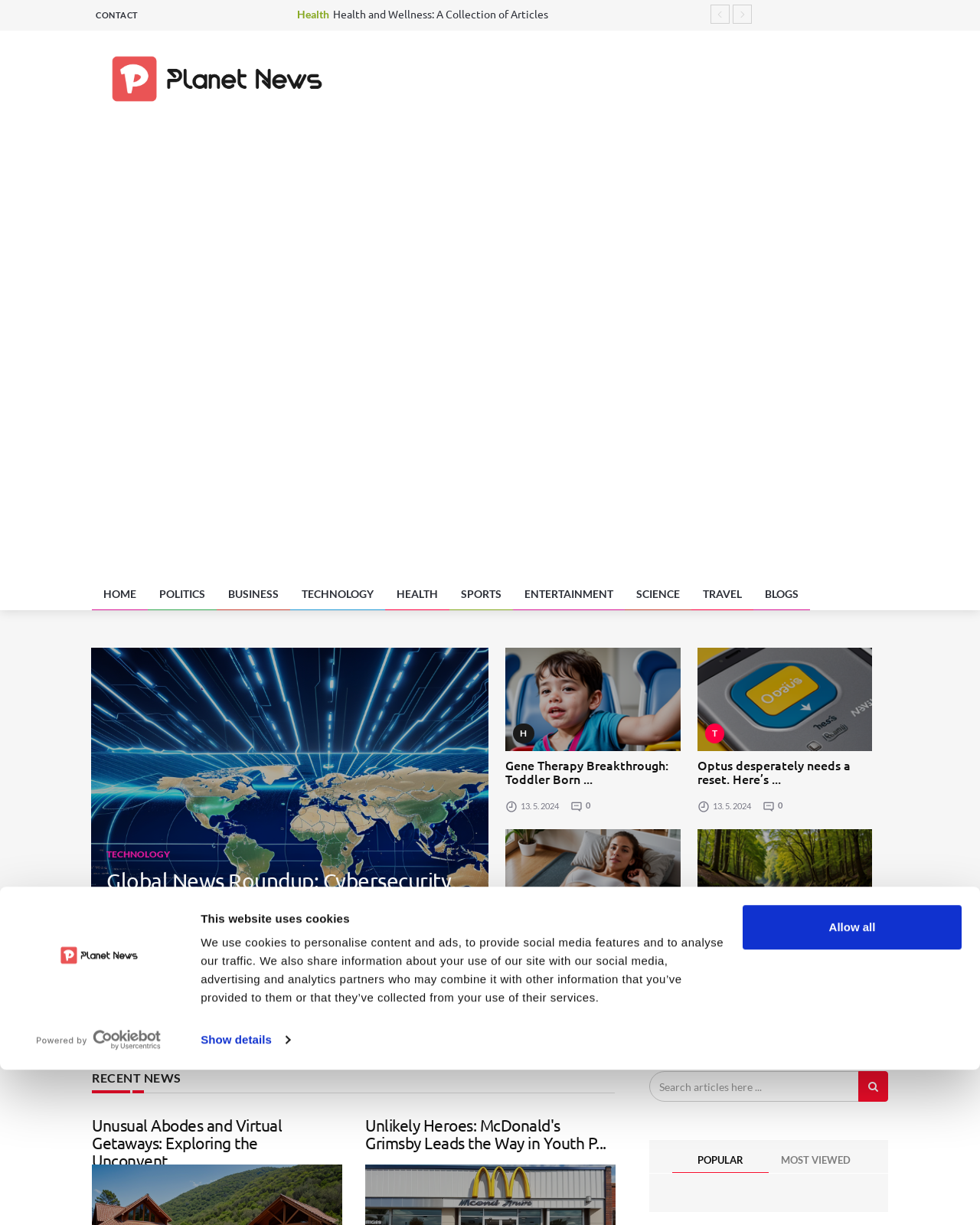Determine the bounding box coordinates of the element that should be clicked to execute the following command: "Select the 'Supplements' category".

None